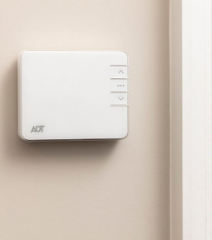Answer the question below with a single word or a brief phrase: 
How many buttons are on the ADT security control panel?

Three